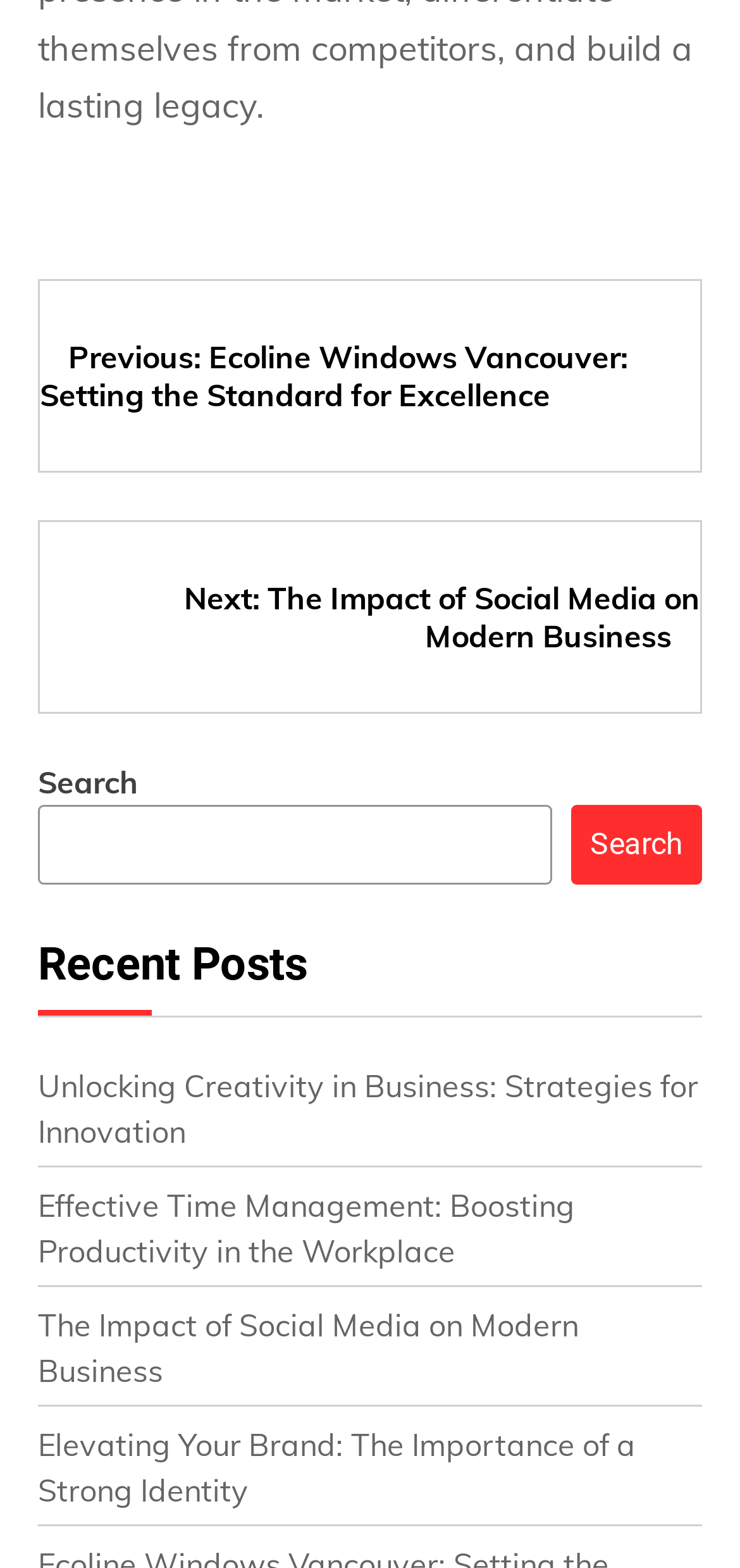Locate the bounding box coordinates of the clickable area to execute the instruction: "Go to previous post". Provide the coordinates as four float numbers between 0 and 1, represented as [left, top, right, bottom].

[0.054, 0.215, 0.849, 0.264]